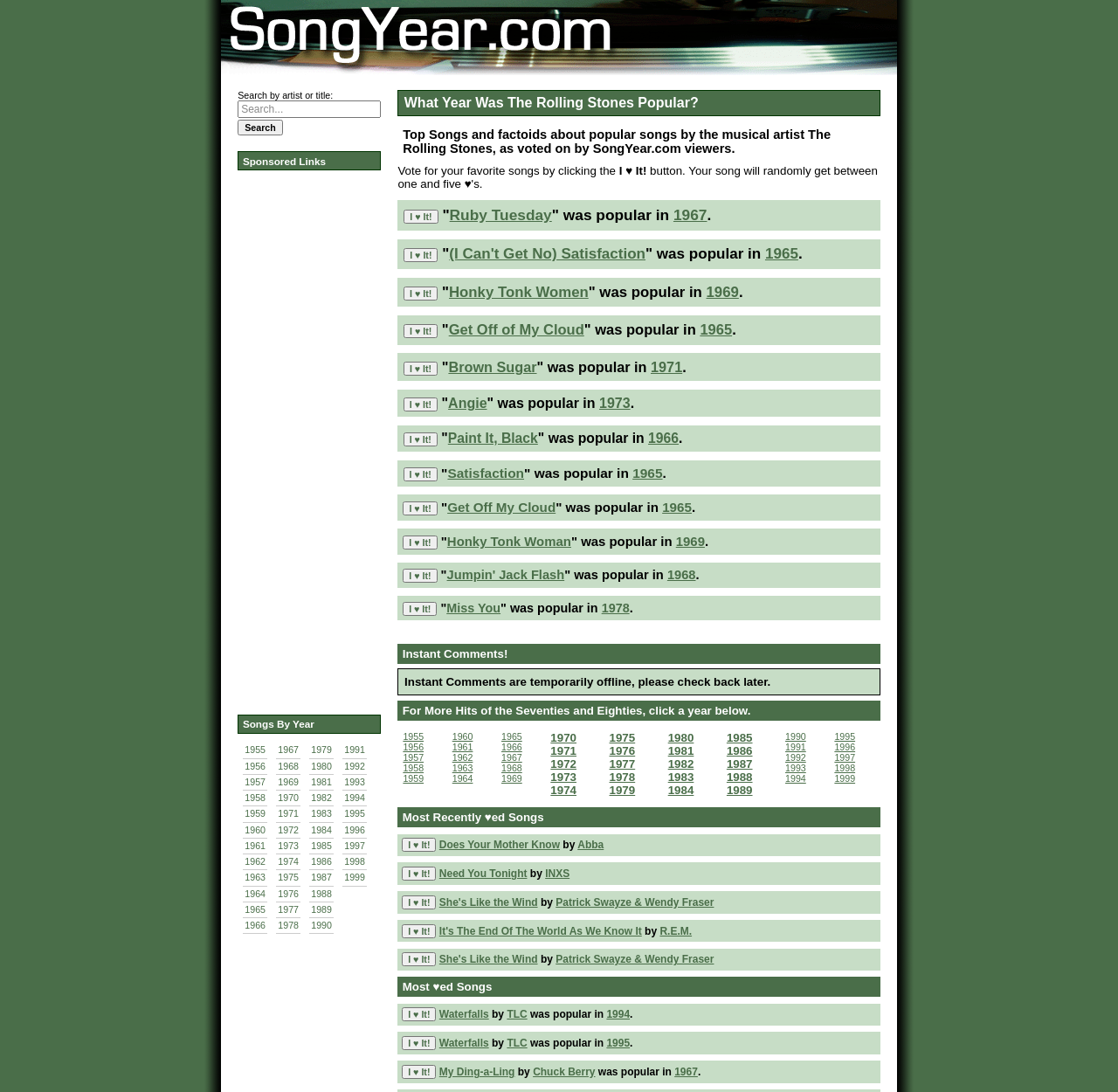Specify the bounding box coordinates of the area to click in order to execute this command: 'Click on the song Ruby Tuesday'. The coordinates should consist of four float numbers ranging from 0 to 1, and should be formatted as [left, top, right, bottom].

[0.402, 0.189, 0.494, 0.205]